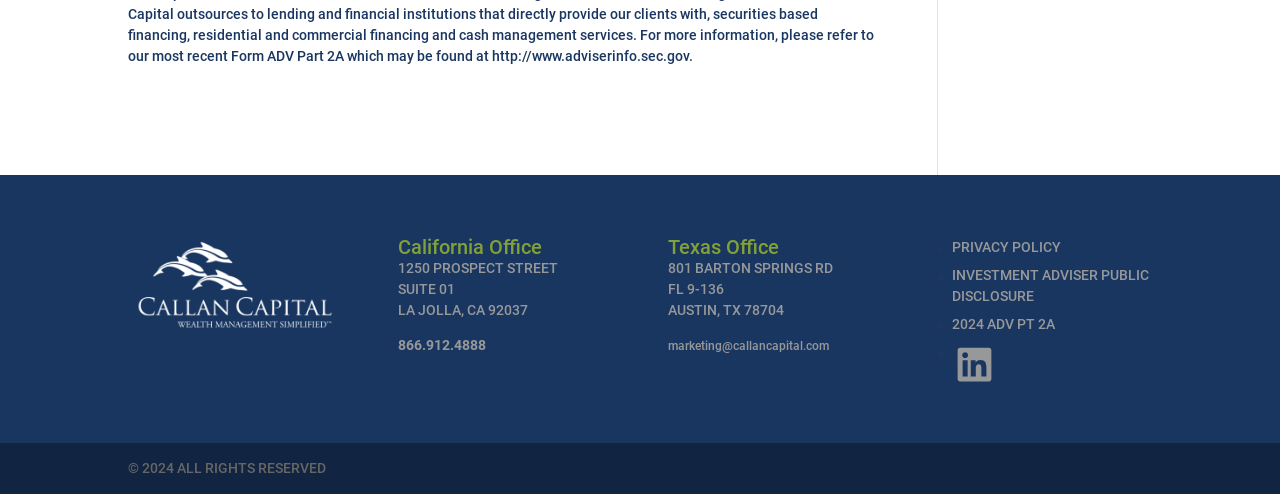Extract the bounding box for the UI element that matches this description: "SUITE 01".

[0.311, 0.568, 0.356, 0.6]